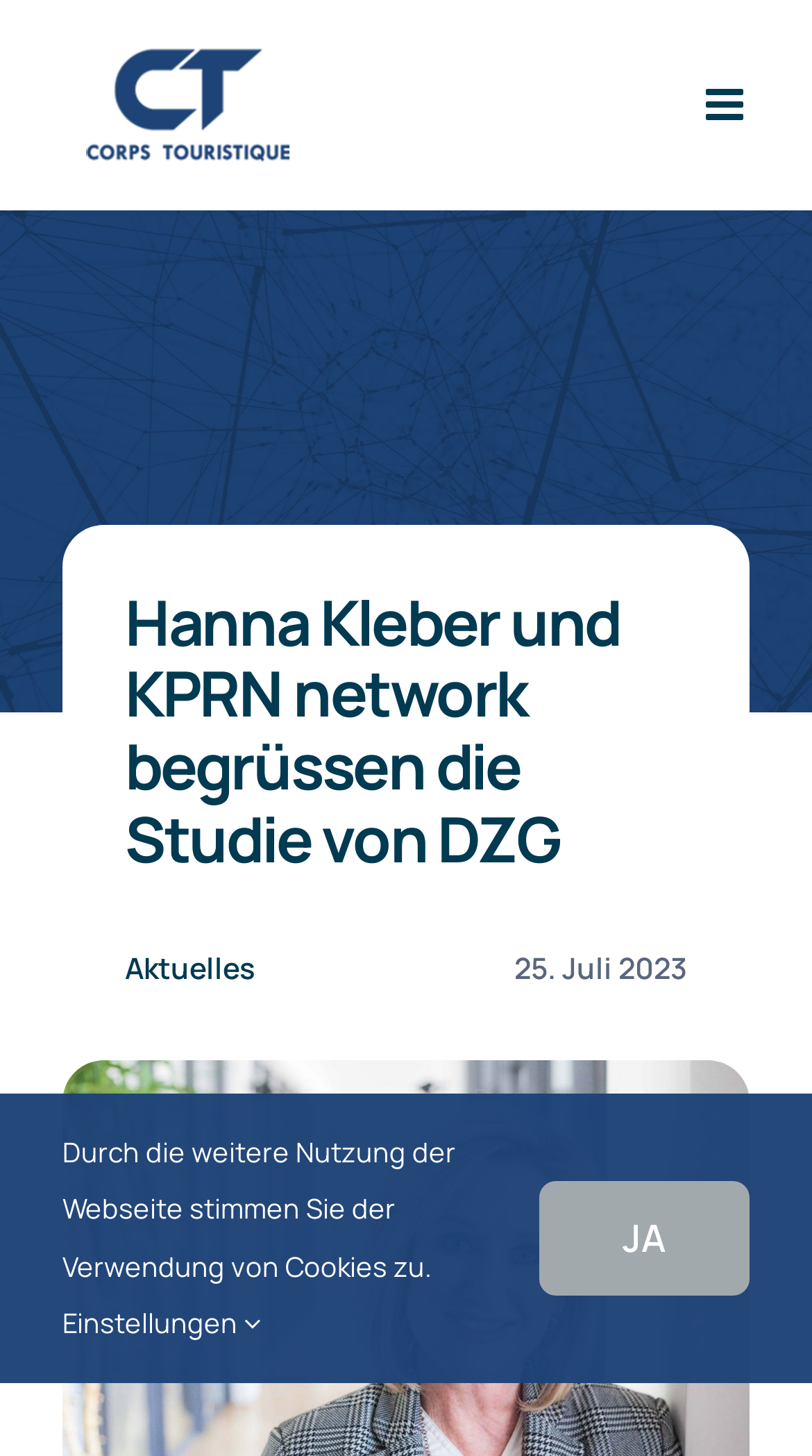What is the purpose of the 'Toggle mobile menu' button?
Look at the image and provide a detailed response to the question.

The 'Toggle mobile menu' button is located at the top right corner of the webpage, and its purpose is to expand the mobile menu, which is controlled by the 'mobile-menu-accountant-main-menu' element.